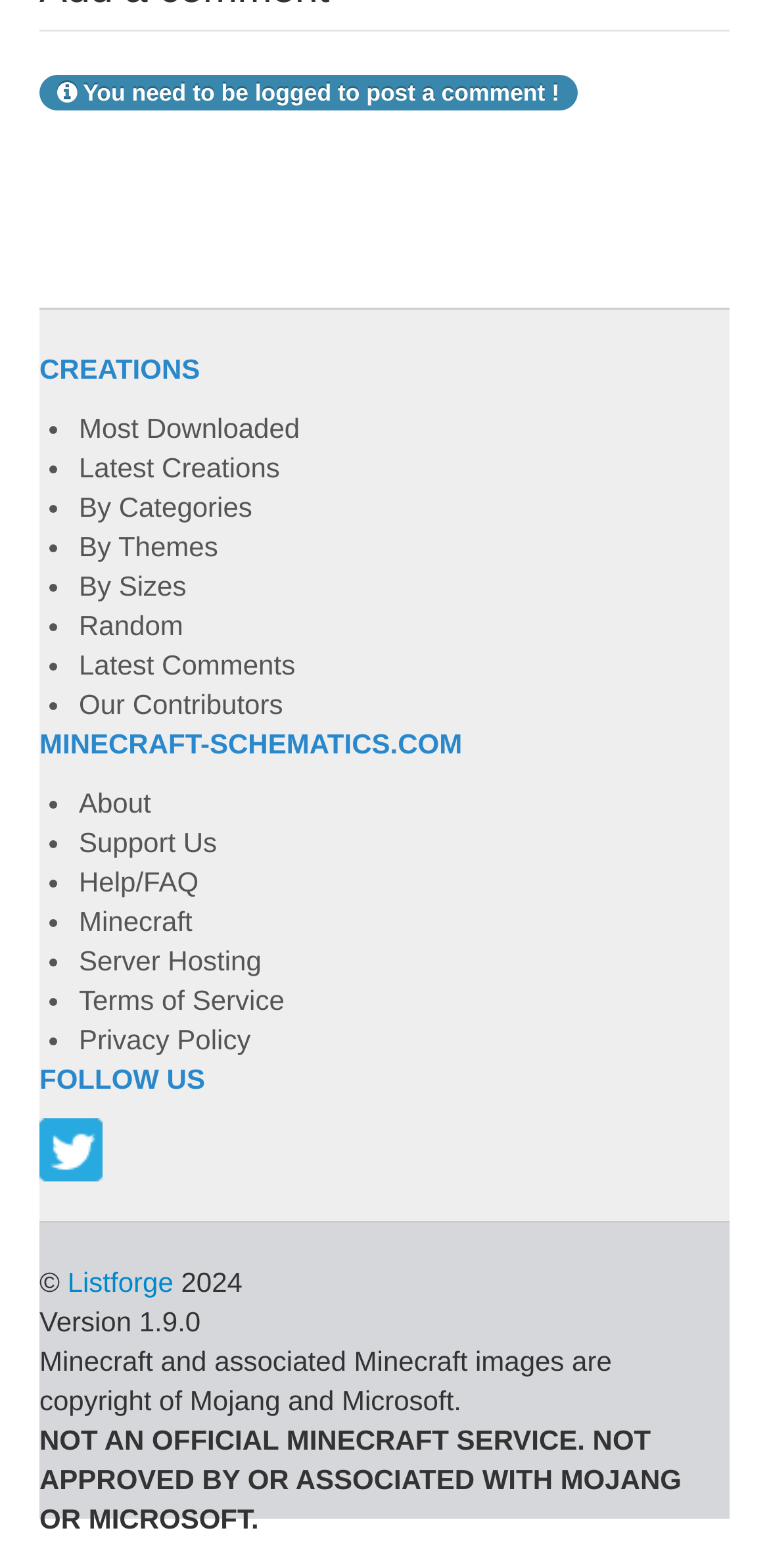Determine the bounding box coordinates for the element that should be clicked to follow this instruction: "View Latest Comments". The coordinates should be given as four float numbers between 0 and 1, in the format [left, top, right, bottom].

[0.103, 0.414, 0.384, 0.434]